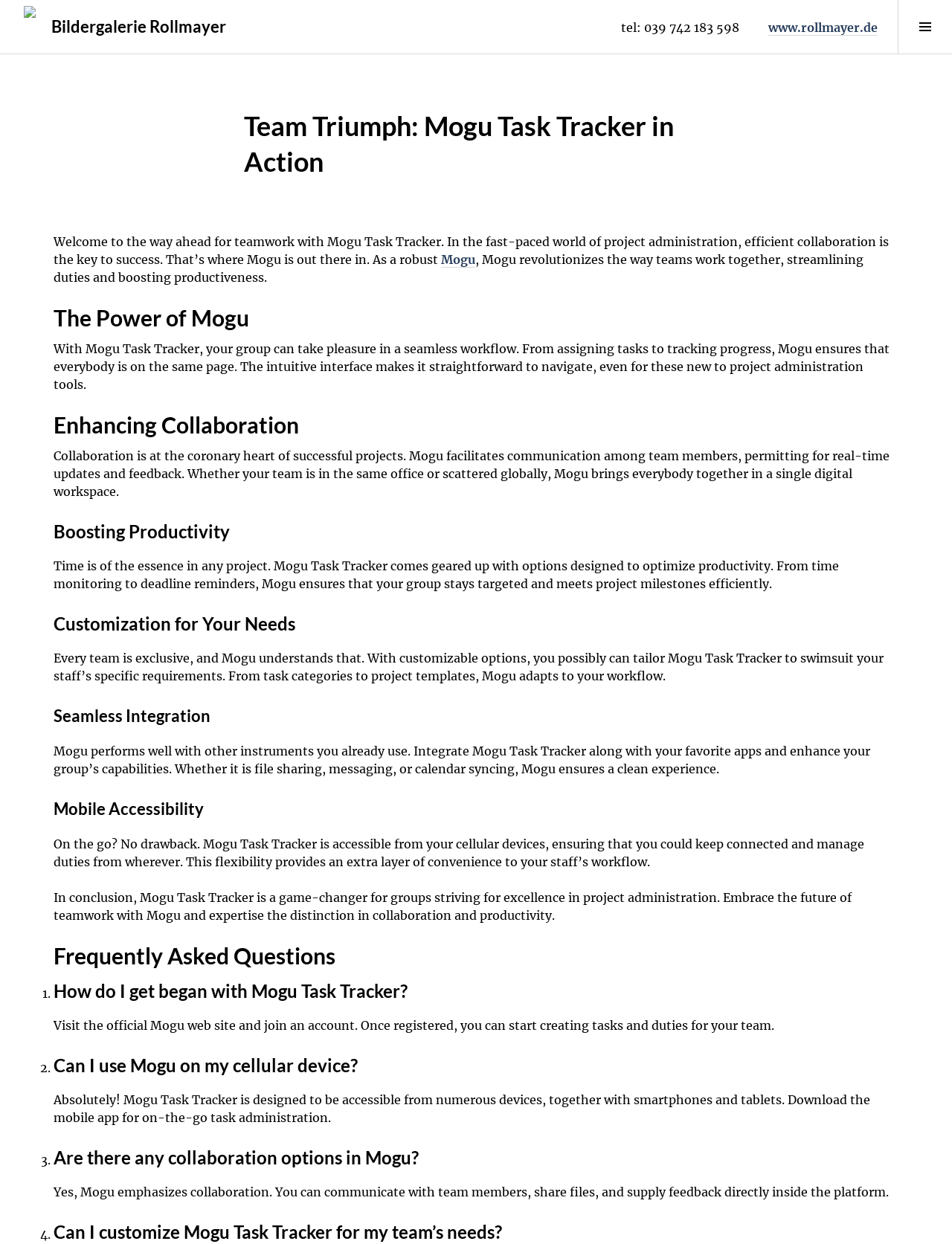Bounding box coordinates are given in the format (top-left x, top-left y, bottom-right x, bottom-right y). All values should be floating point numbers between 0 and 1. Provide the bounding box coordinate for the UI element described as: www.rollmayer.de

[0.807, 0.016, 0.922, 0.029]